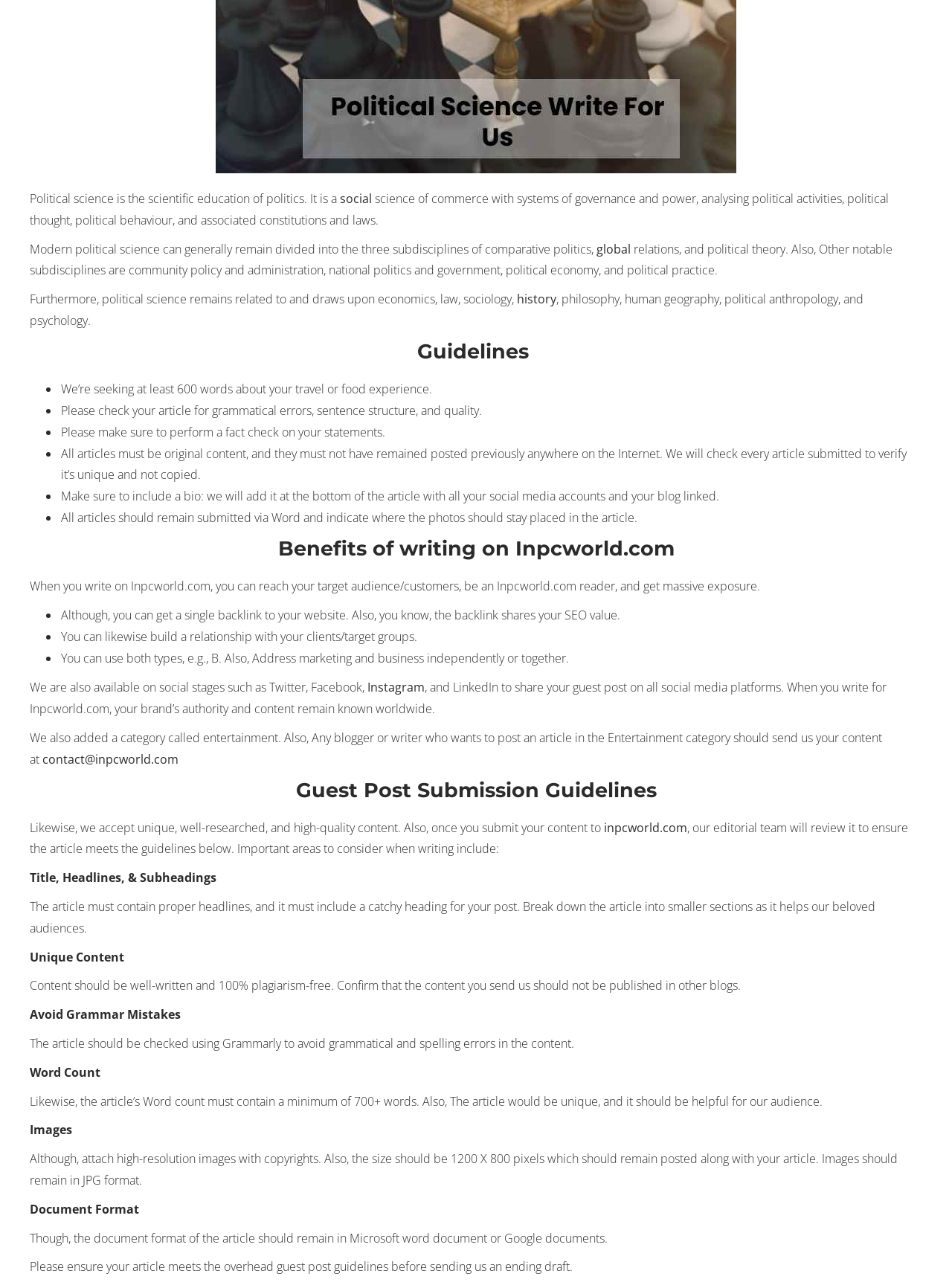Identify the bounding box coordinates for the UI element described by the following text: "About Us". Provide the coordinates as four float numbers between 0 and 1, in the format [left, top, right, bottom].

[0.589, 0.329, 0.645, 0.352]